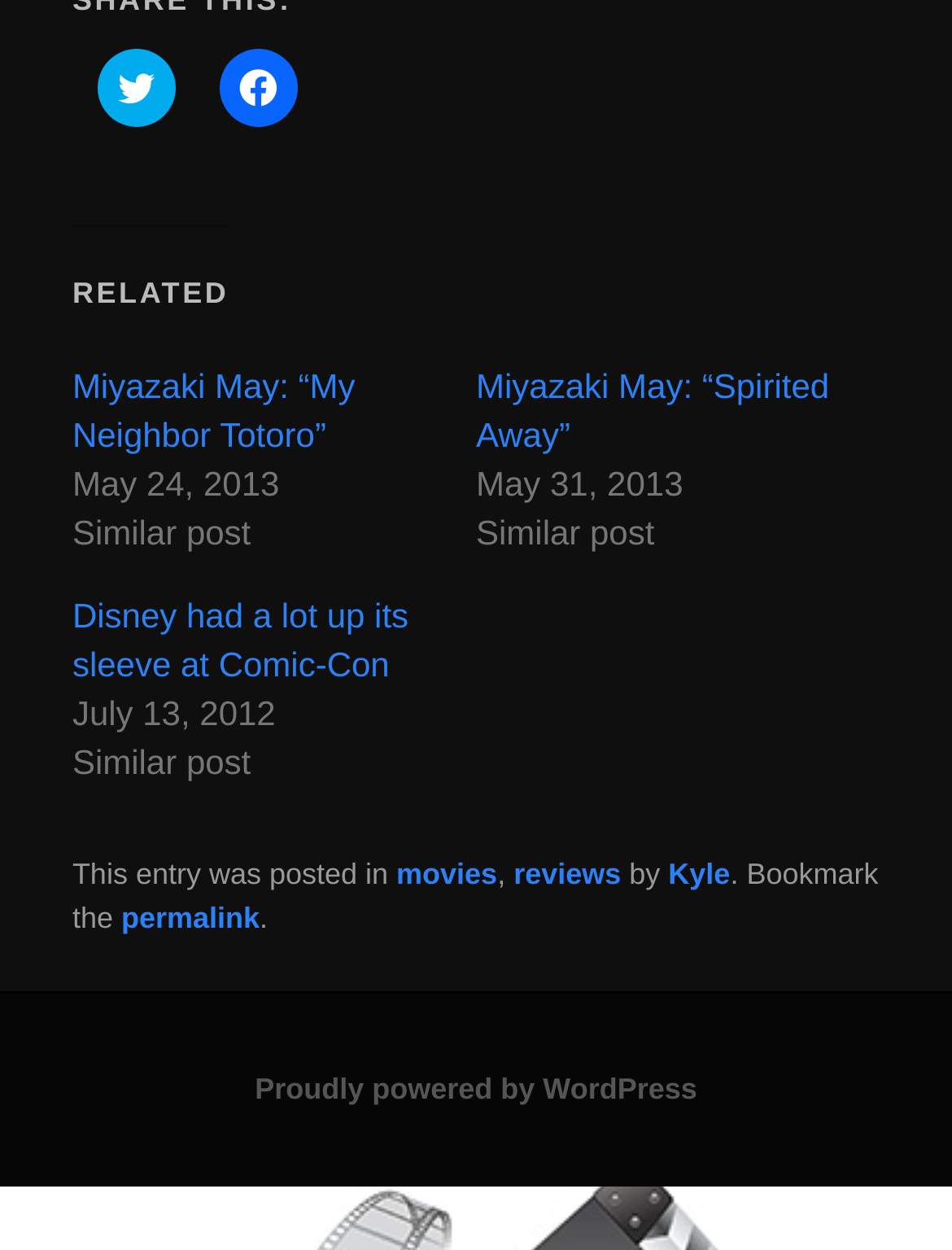From the webpage screenshot, identify the region described by Miyazaki May: “Spirited Away”. Provide the bounding box coordinates as (top-left x, top-left y, bottom-right x, bottom-right y), with each value being a floating point number between 0 and 1.

[0.5, 0.293, 0.871, 0.363]